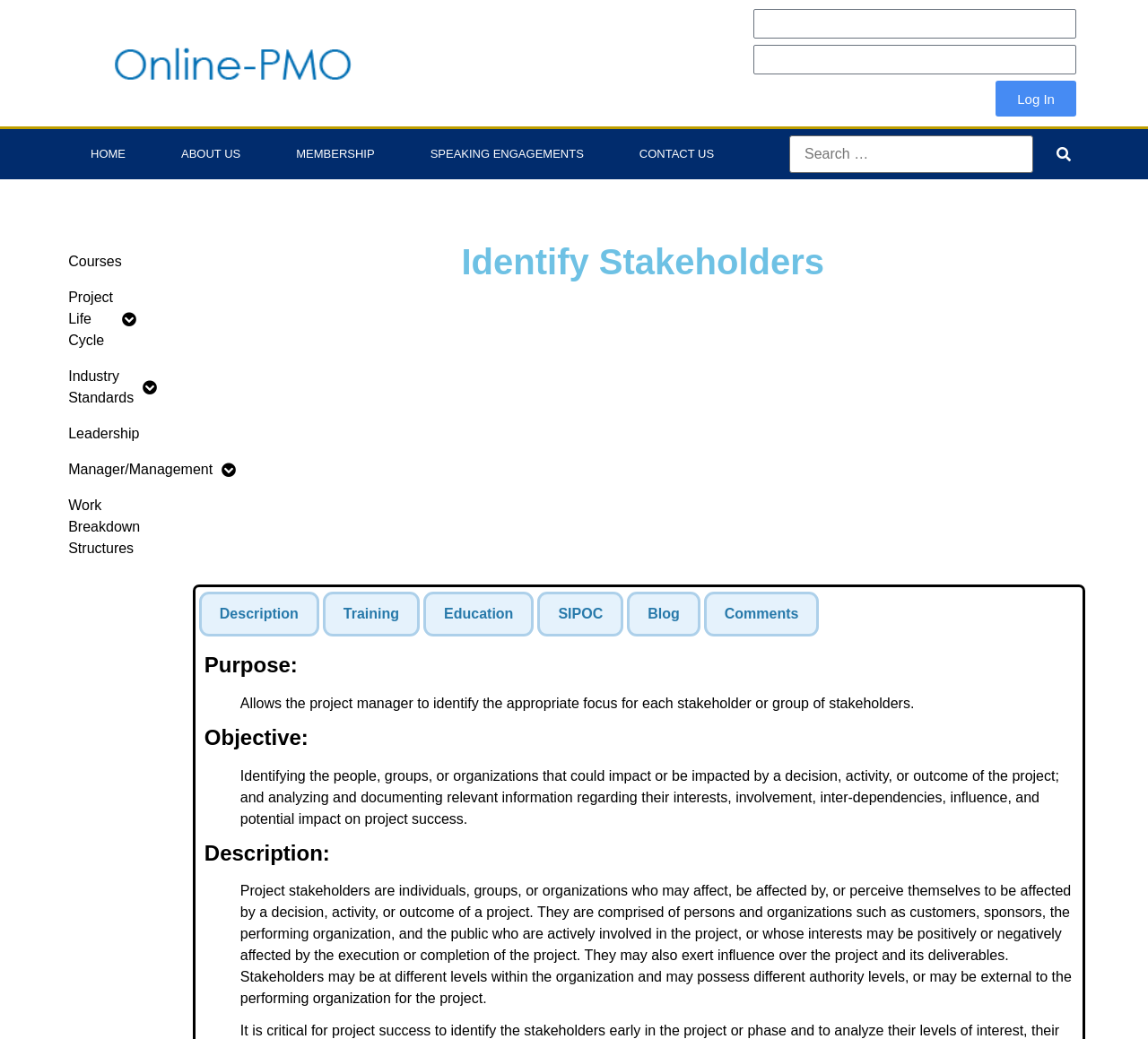Please locate the clickable area by providing the bounding box coordinates to follow this instruction: "Select the Description tab".

[0.173, 0.569, 0.278, 0.613]